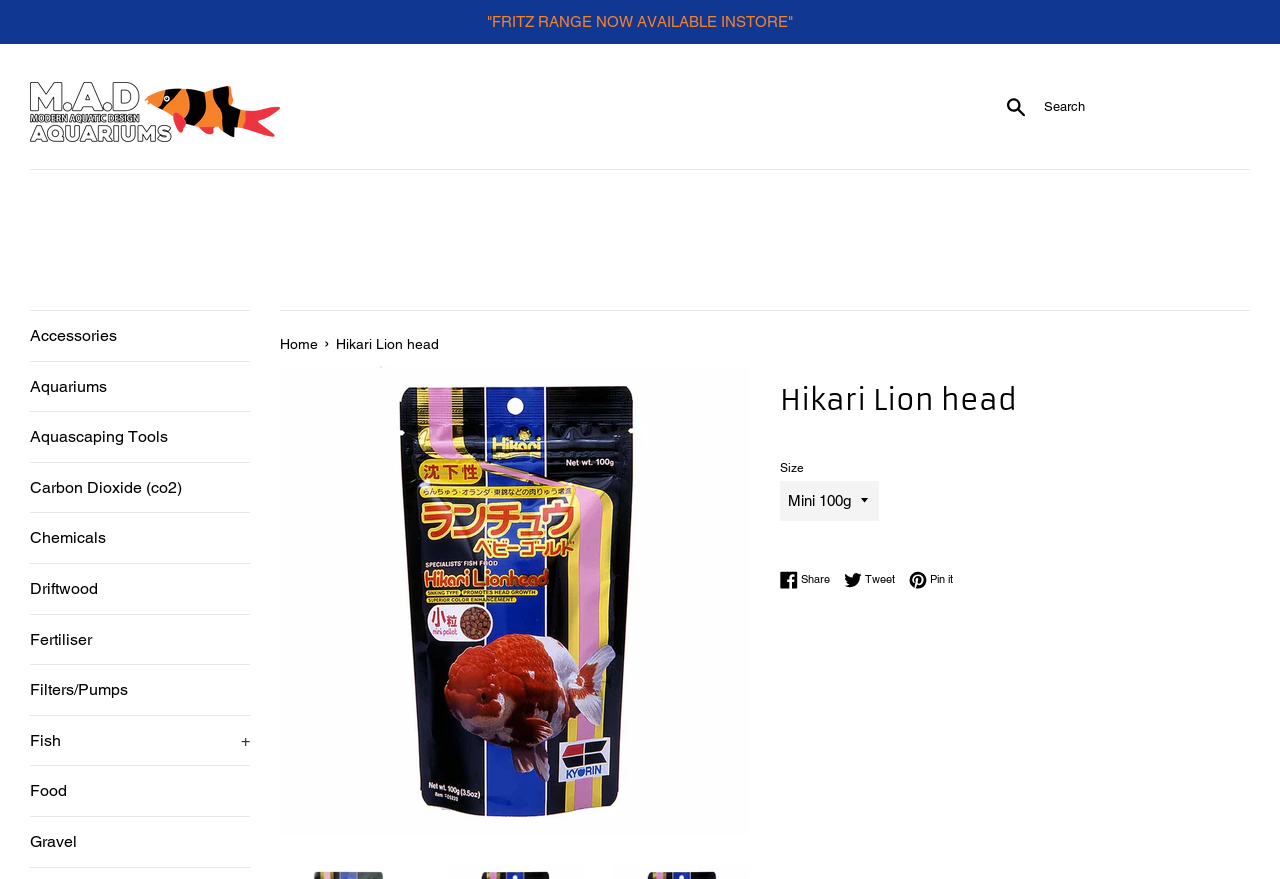Find the bounding box coordinates of the area to click in order to follow the instruction: "Select a size".

[0.609, 0.547, 0.687, 0.593]